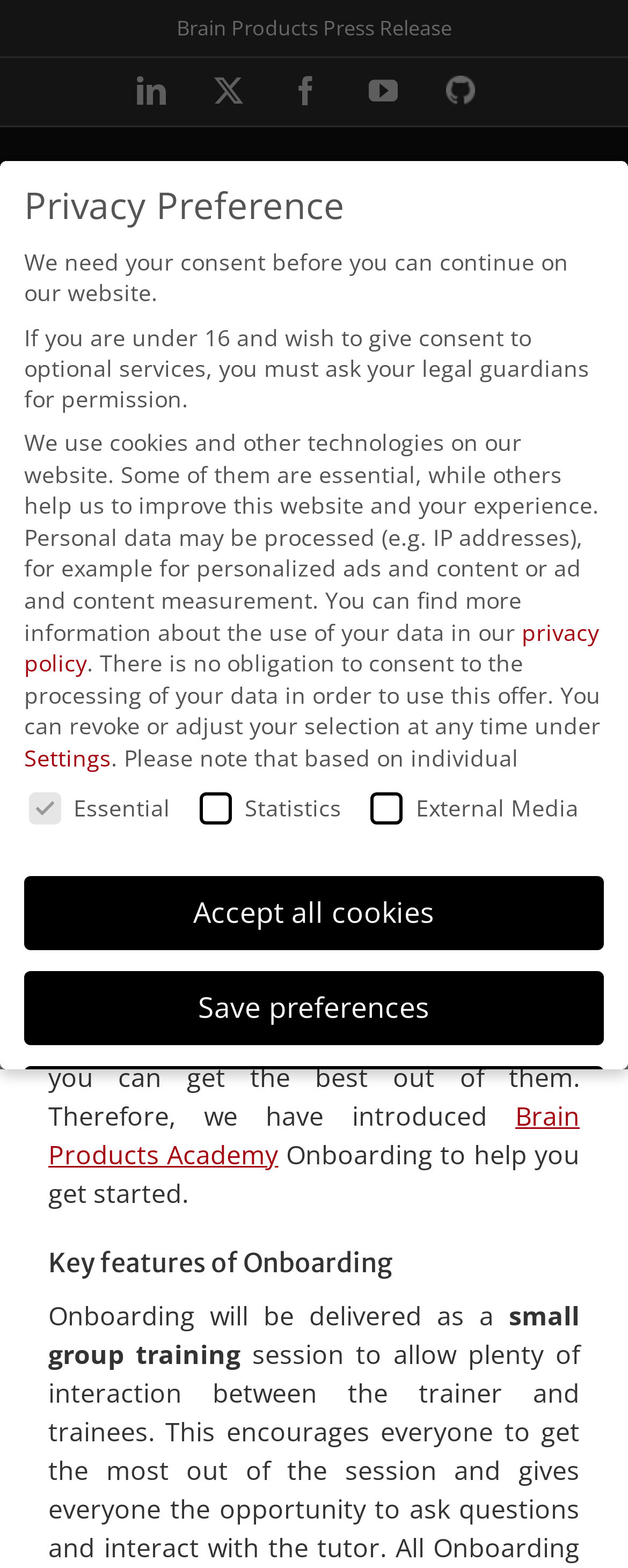What is the type of training delivered in Onboarding?
Kindly offer a detailed explanation using the data available in the image.

I found the answer by reading the text 'Onboarding will be delivered as a small group training' which suggests that the type of training delivered in Onboarding is small group training.